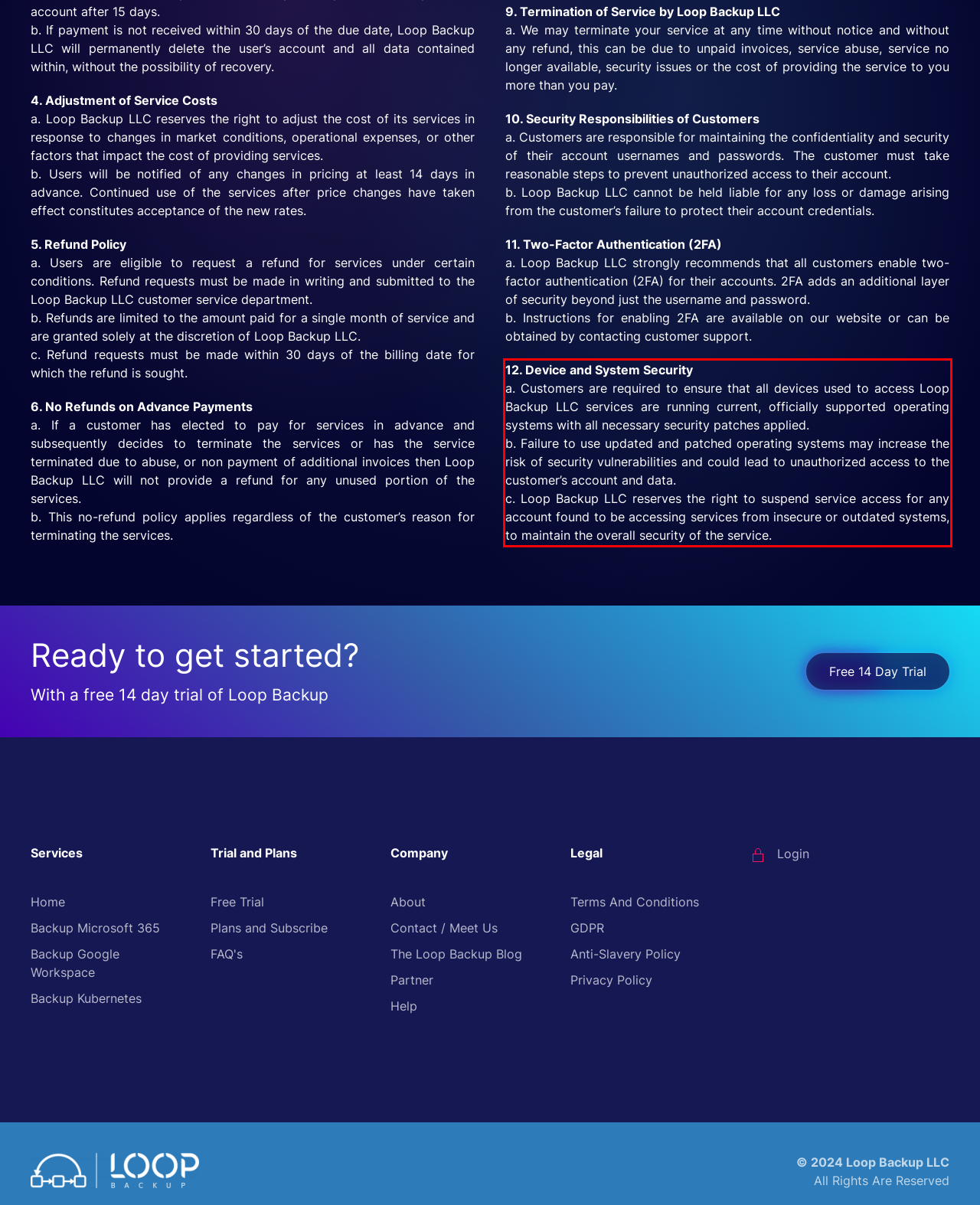Please identify the text within the red rectangular bounding box in the provided webpage screenshot.

12. Device and System Security a. Customers are required to ensure that all devices used to access Loop Backup LLC services are running current, officially supported operating systems with all necessary security patches applied. b. Failure to use updated and patched operating systems may increase the risk of security vulnerabilities and could lead to unauthorized access to the customer’s account and data. c. Loop Backup LLC reserves the right to suspend service access for any account found to be accessing services from insecure or outdated systems, to maintain the overall security of the service.